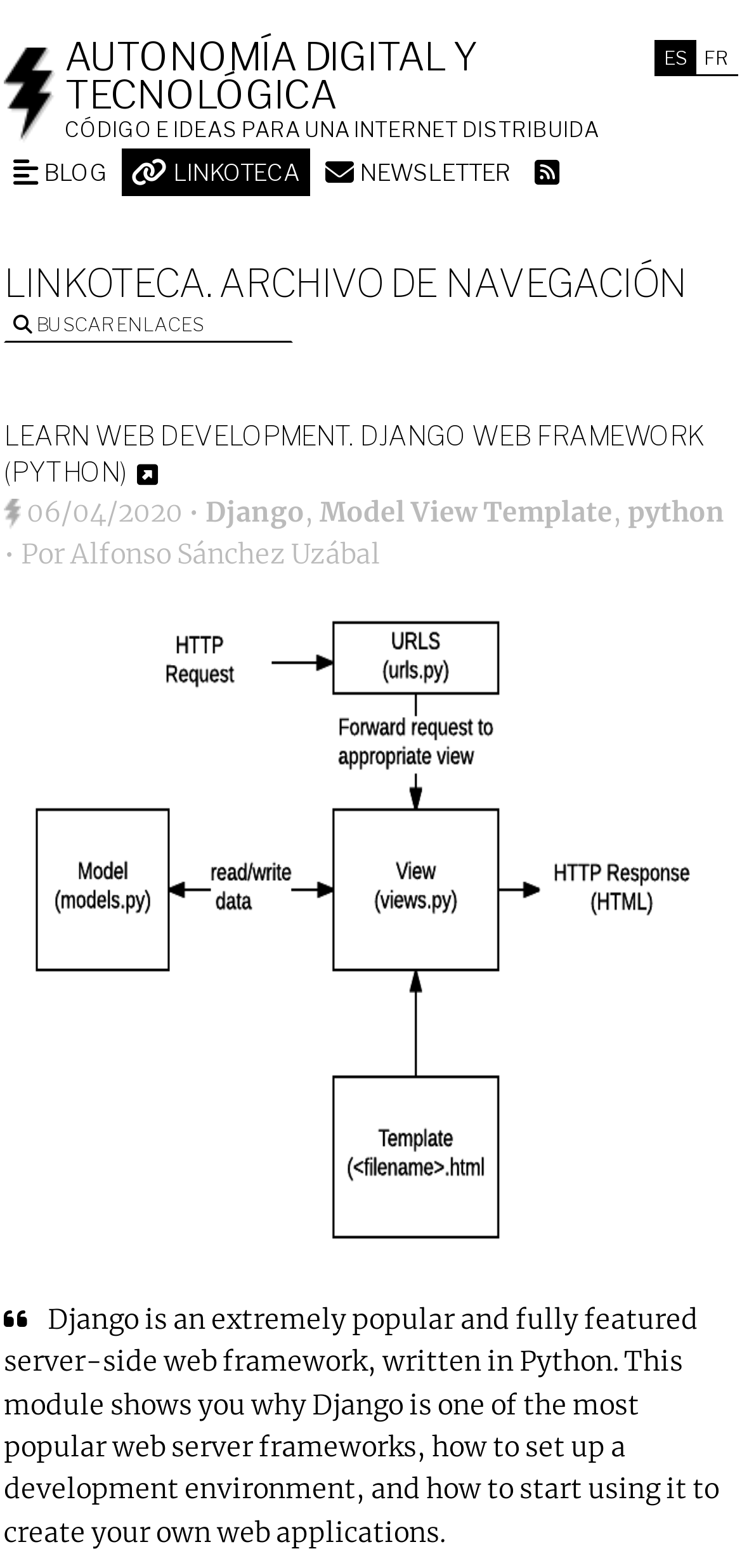Pinpoint the bounding box coordinates of the area that must be clicked to complete this instruction: "Learn about Django web framework".

[0.005, 0.267, 0.949, 0.311]